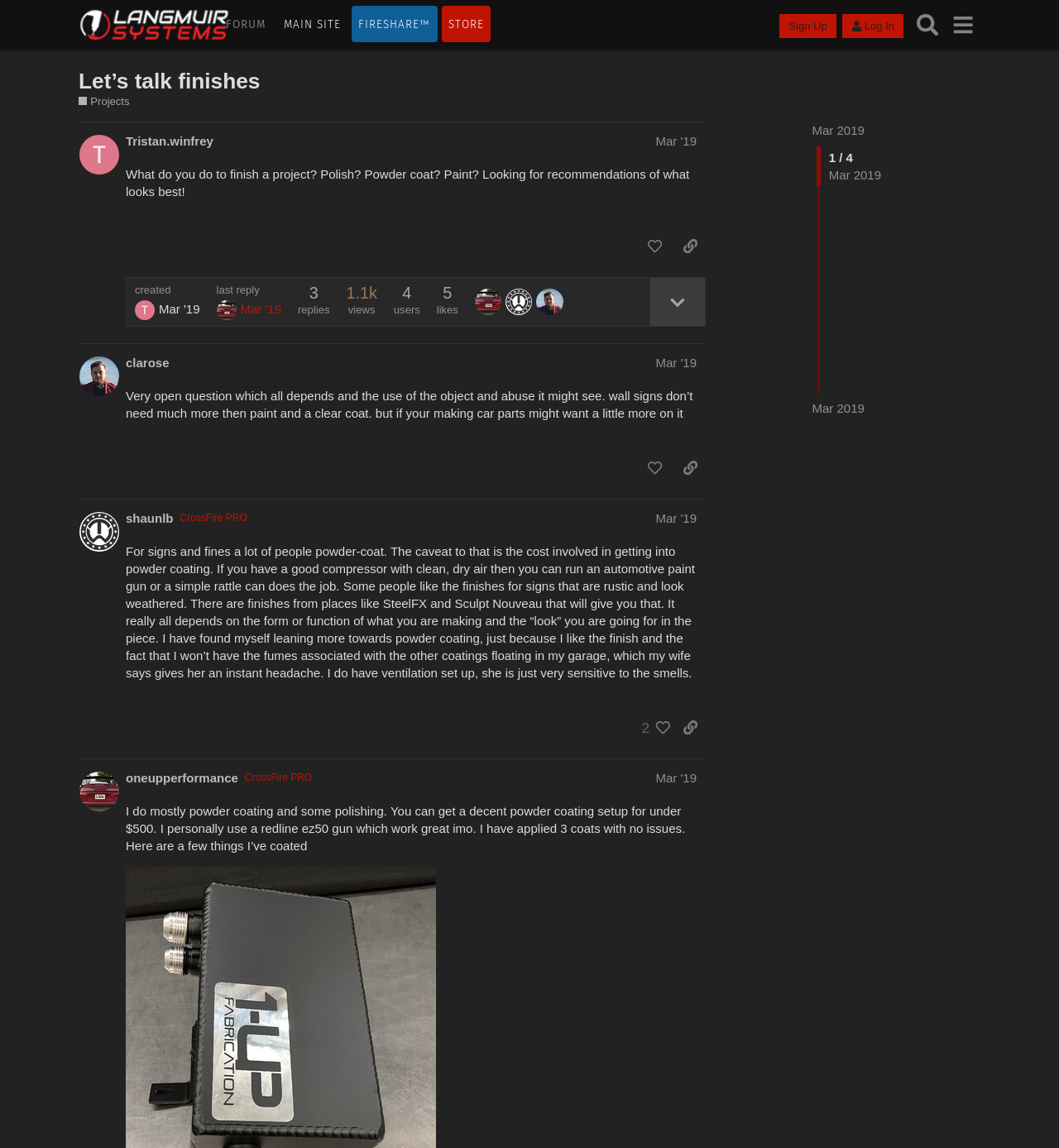Pinpoint the bounding box coordinates of the area that must be clicked to complete this instruction: "Search".

[0.859, 0.006, 0.892, 0.037]